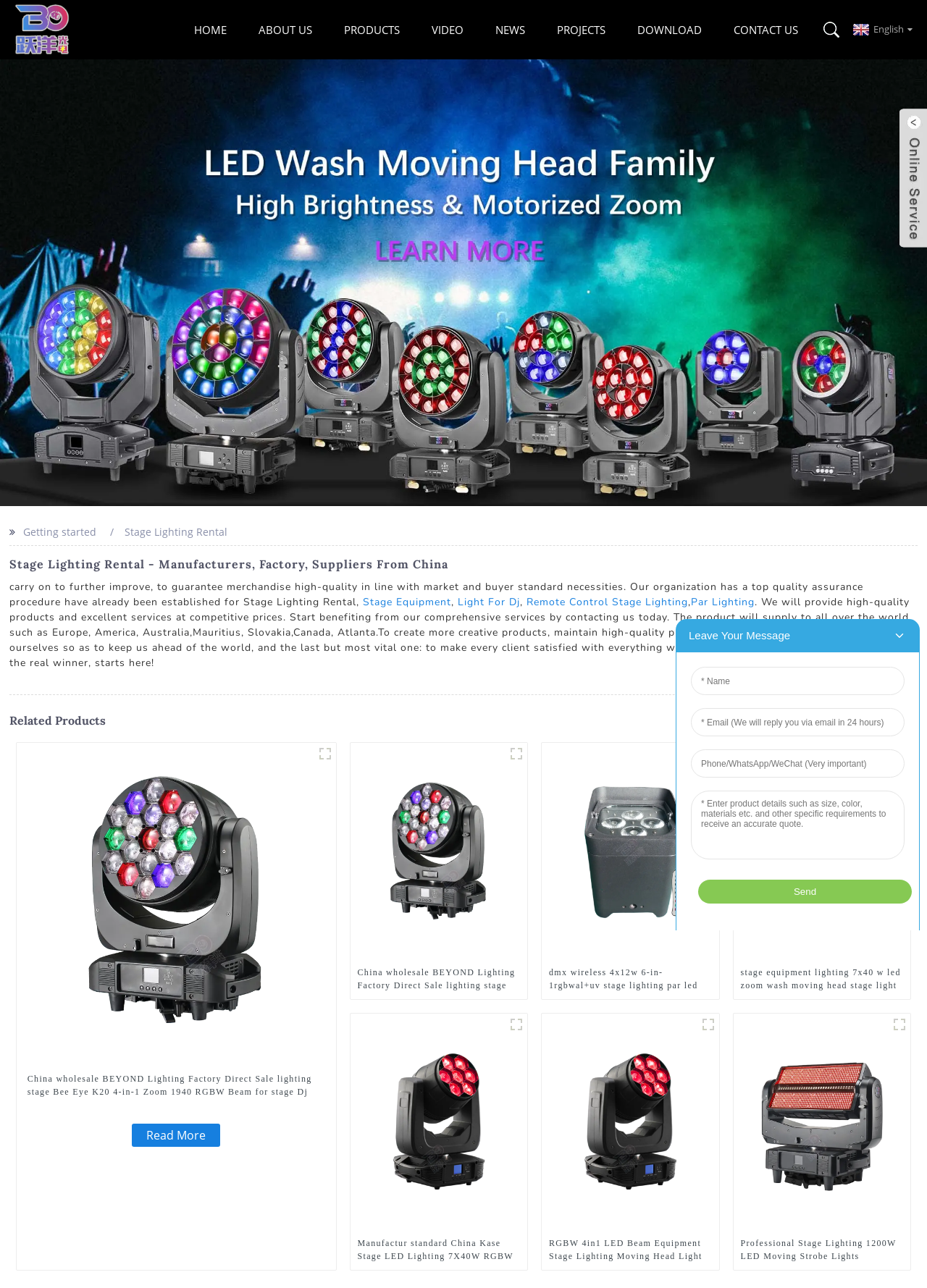Please find the bounding box for the UI element described by: "title="7*40w zoom wash"".

[0.545, 0.787, 0.569, 0.804]